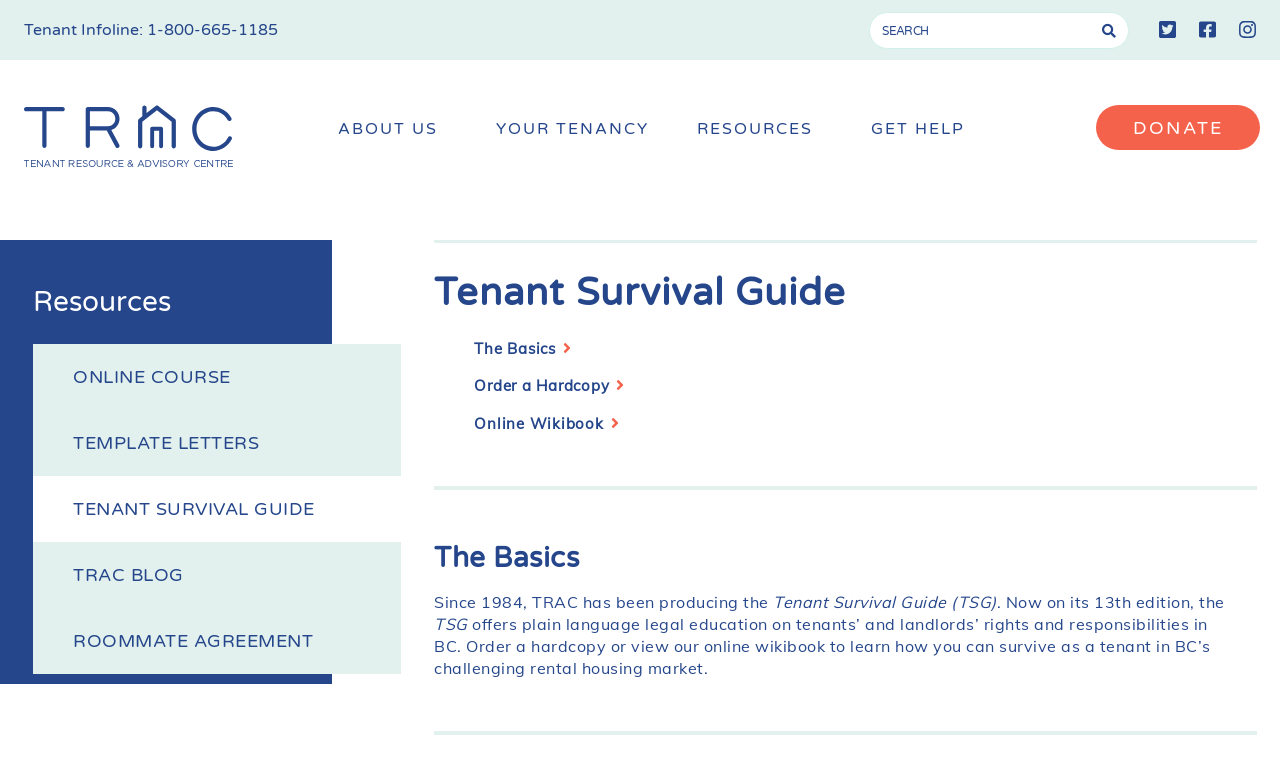Based on the element description Donate, identify the bounding box coordinates for the UI element. The coordinates should be in the format (top-left x, top-left y, bottom-right x, bottom-right y) and within the 0 to 1 range.

[0.856, 0.136, 0.985, 0.194]